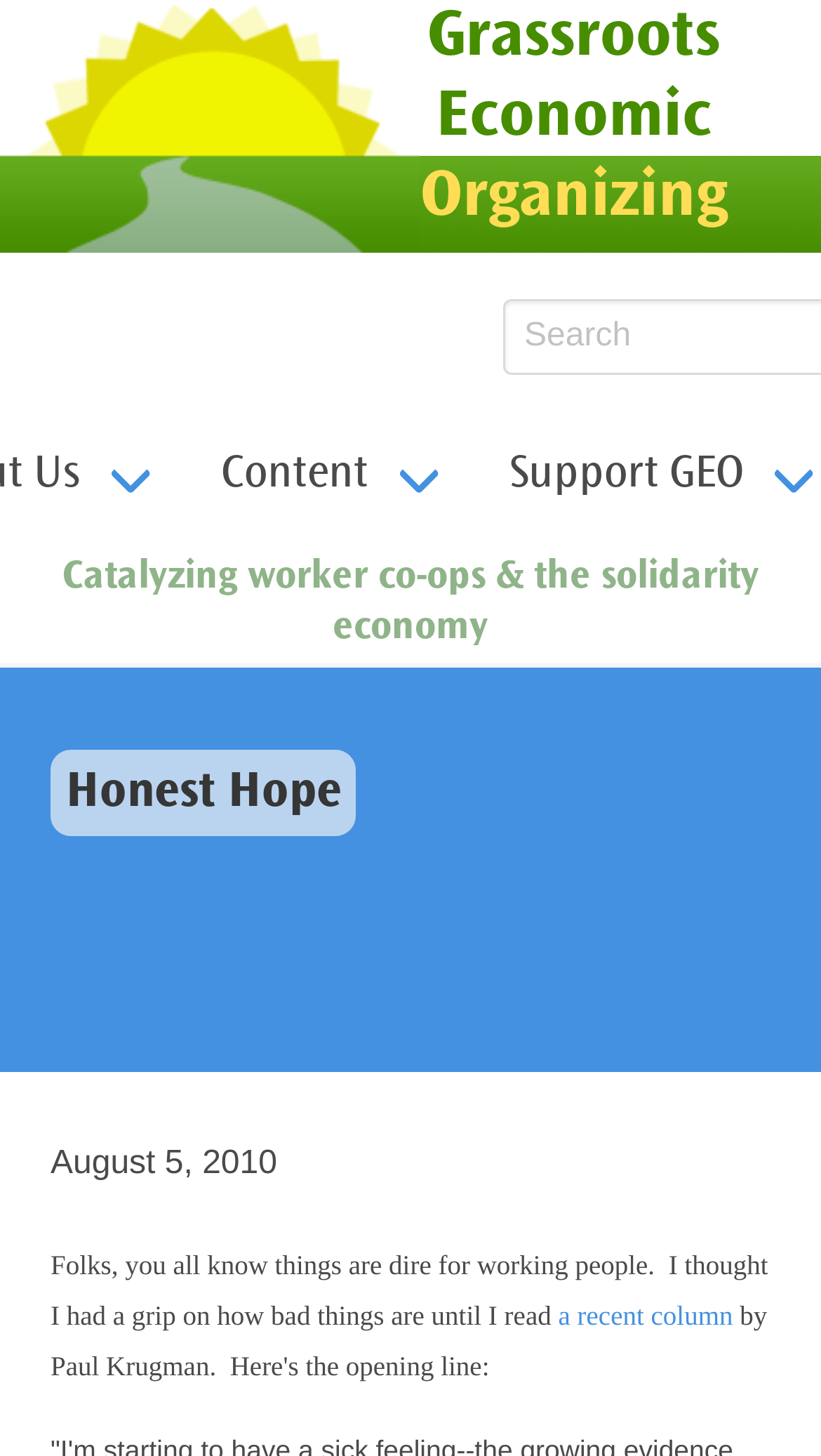Review the image closely and give a comprehensive answer to the question: Who is the author of the article?

The author of the article is not specified on the webpage. Although there is a mention of Paul Krugman in the article, it is in the context of a column written by him, not as the author of the article itself.